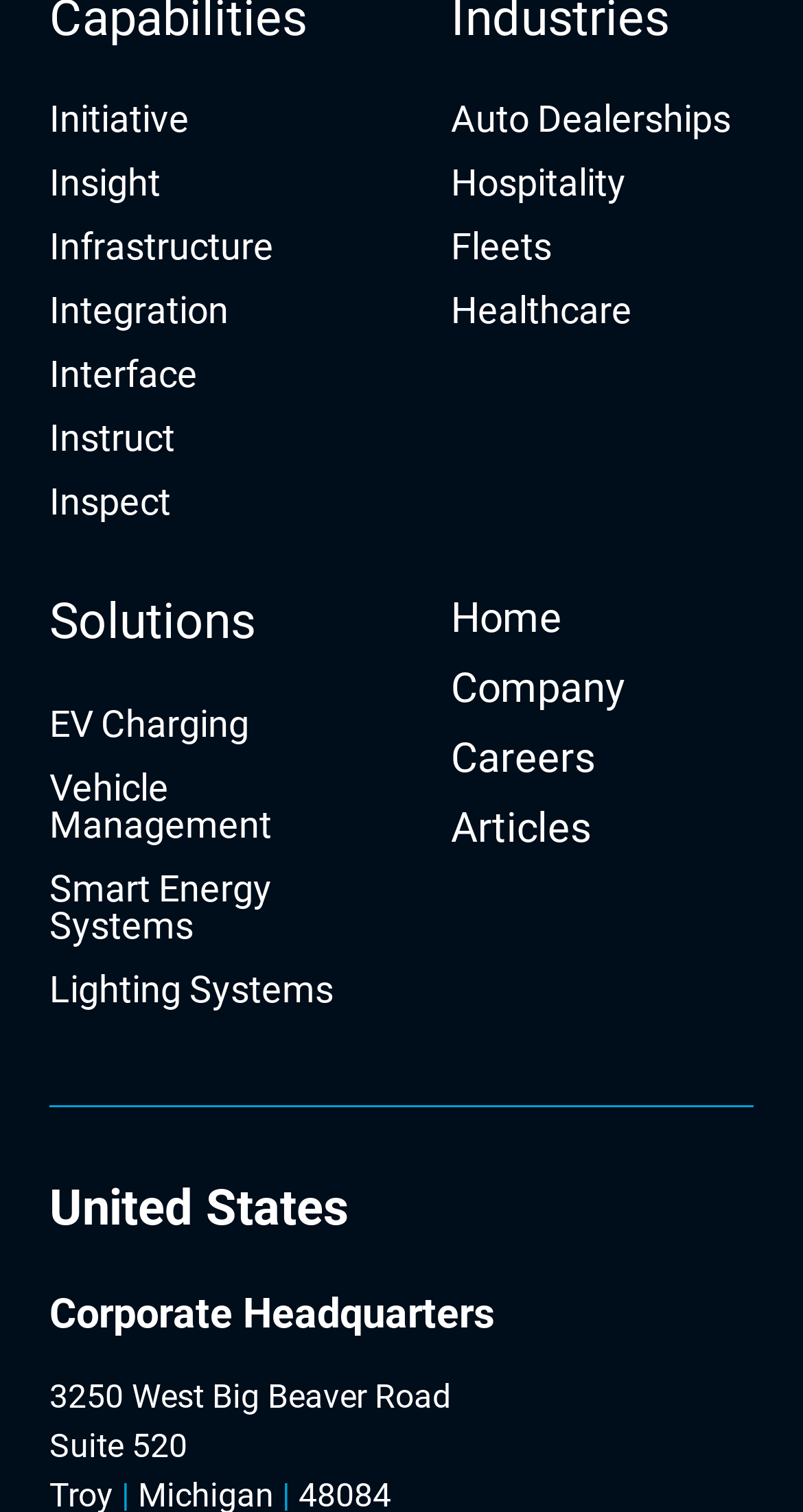Determine the bounding box coordinates of the clickable region to execute the instruction: "Click on Music". The coordinates should be four float numbers between 0 and 1, denoted as [left, top, right, bottom].

None